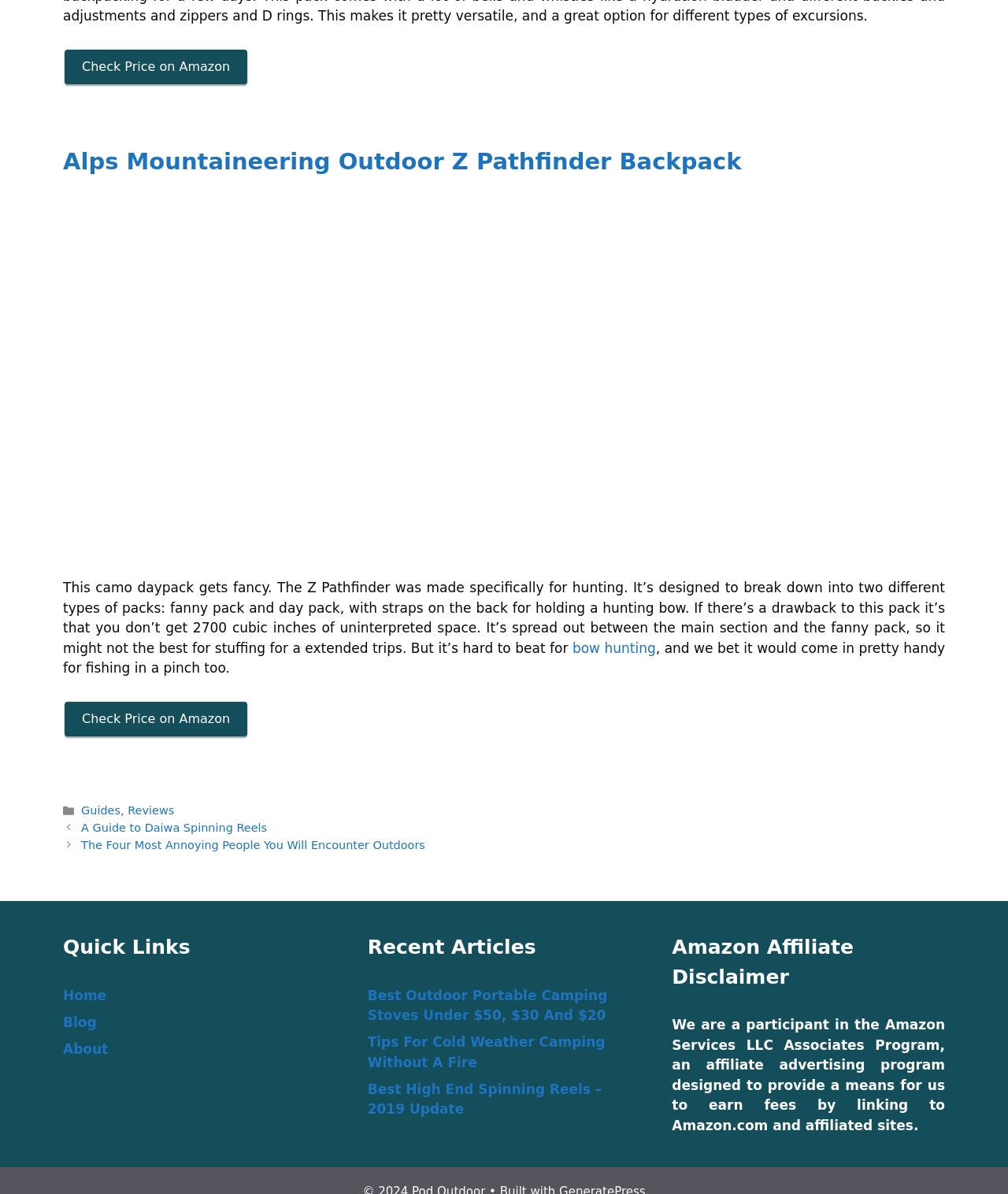Identify and provide the bounding box for the element described by: "bow hunting".

[0.568, 0.536, 0.651, 0.549]